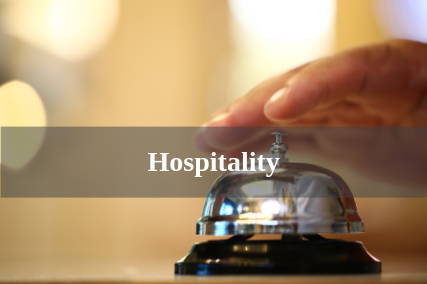What is the theme emphasized by the transparent banner?
Examine the image and provide an in-depth answer to the question.

Overlaying the image is a transparent banner with the word 'Hospitality', emphasizing the theme of service excellence and customer-centric care, which is the core of the hospitality industry.